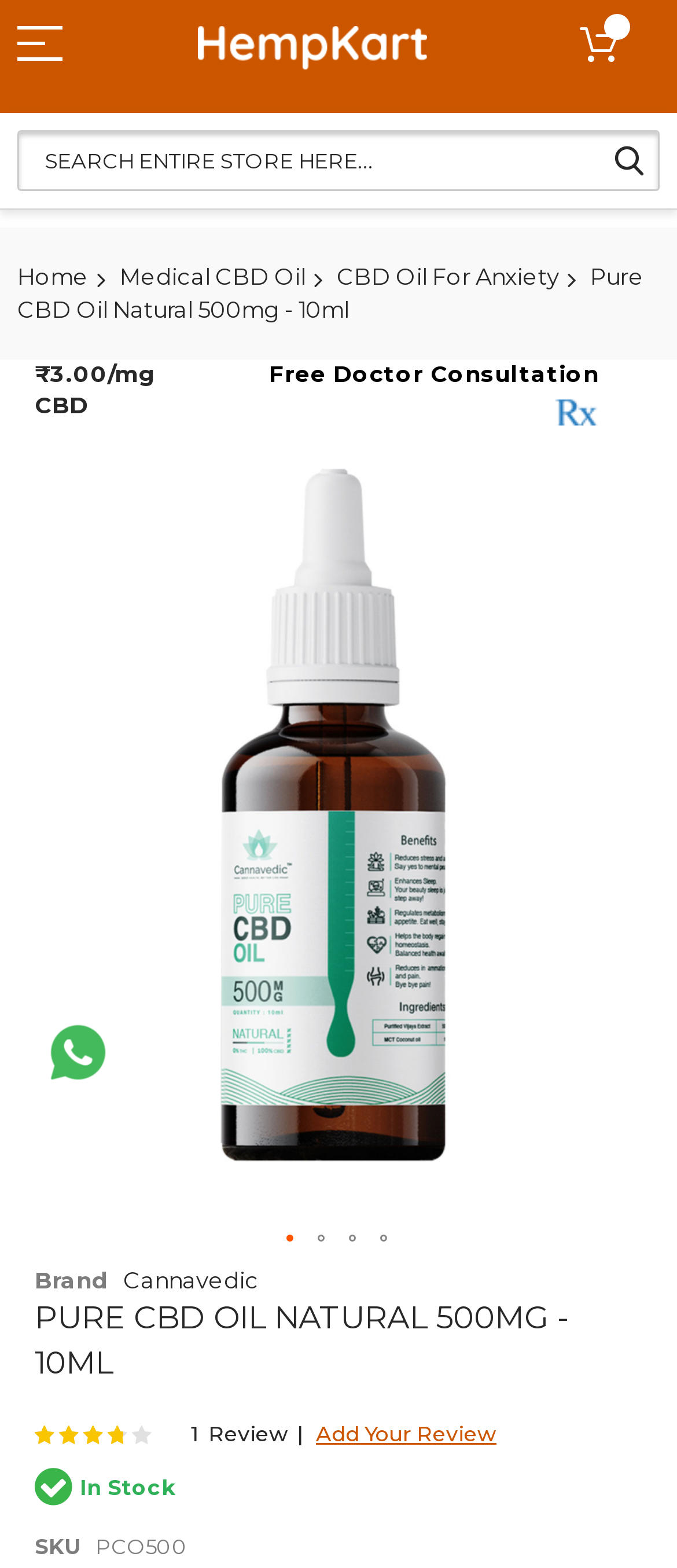Please locate the bounding box coordinates of the region I need to click to follow this instruction: "Buy Pure CBD Oil Natural 500mg - 10ml".

[0.408, 0.774, 0.454, 0.808]